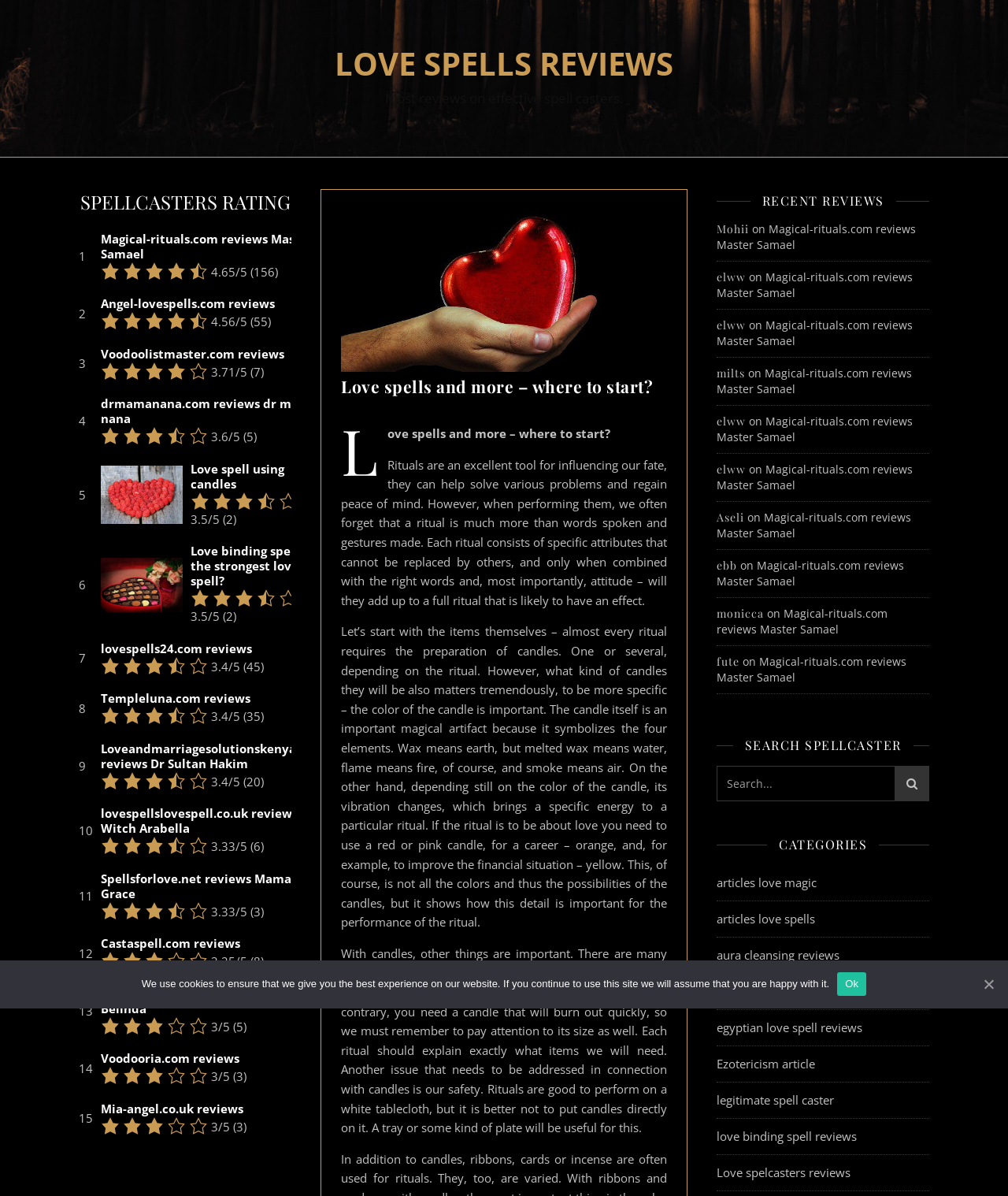Can you determine the bounding box coordinates of the area that needs to be clicked to fulfill the following instruction: "View the rating of spellcasters"?

[0.078, 0.158, 0.289, 0.179]